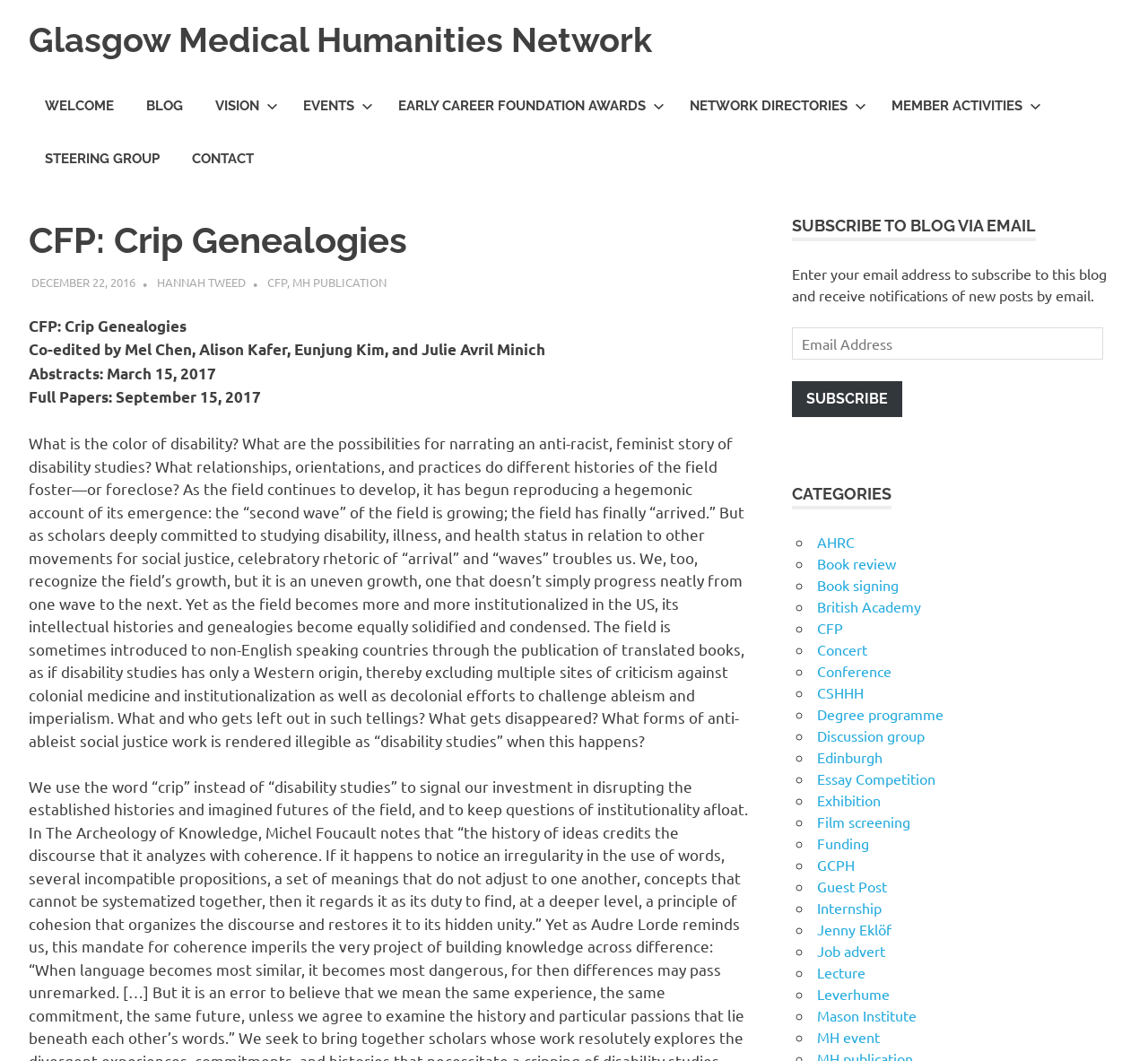What is the purpose of the textbox?
Provide a detailed and well-explained answer to the question.

I found the answer by looking at the textbox element with the label 'Email Address' and the button element with the text 'SUBSCRIBE', and inferred that the purpose of the textbox is to subscribe to the blog via email.